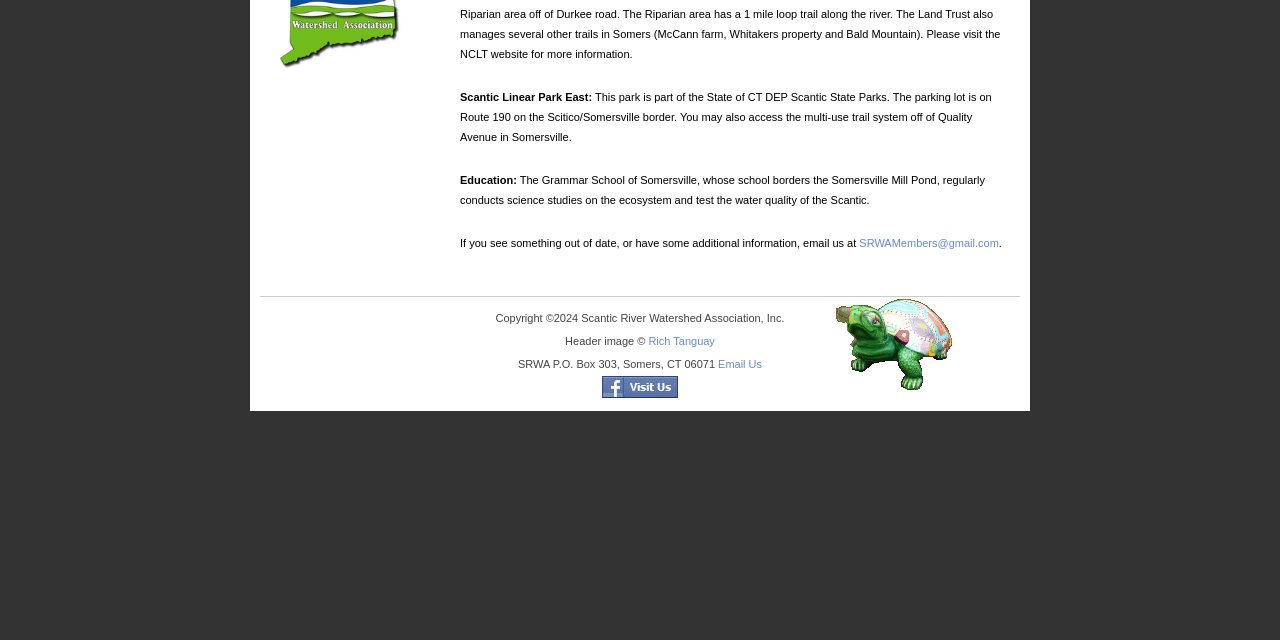Locate the UI element described as follows: "SRWAMembers@gmail.com". Return the bounding box coordinates as four float numbers between 0 and 1 in the order [left, top, right, bottom].

[0.671, 0.371, 0.78, 0.39]